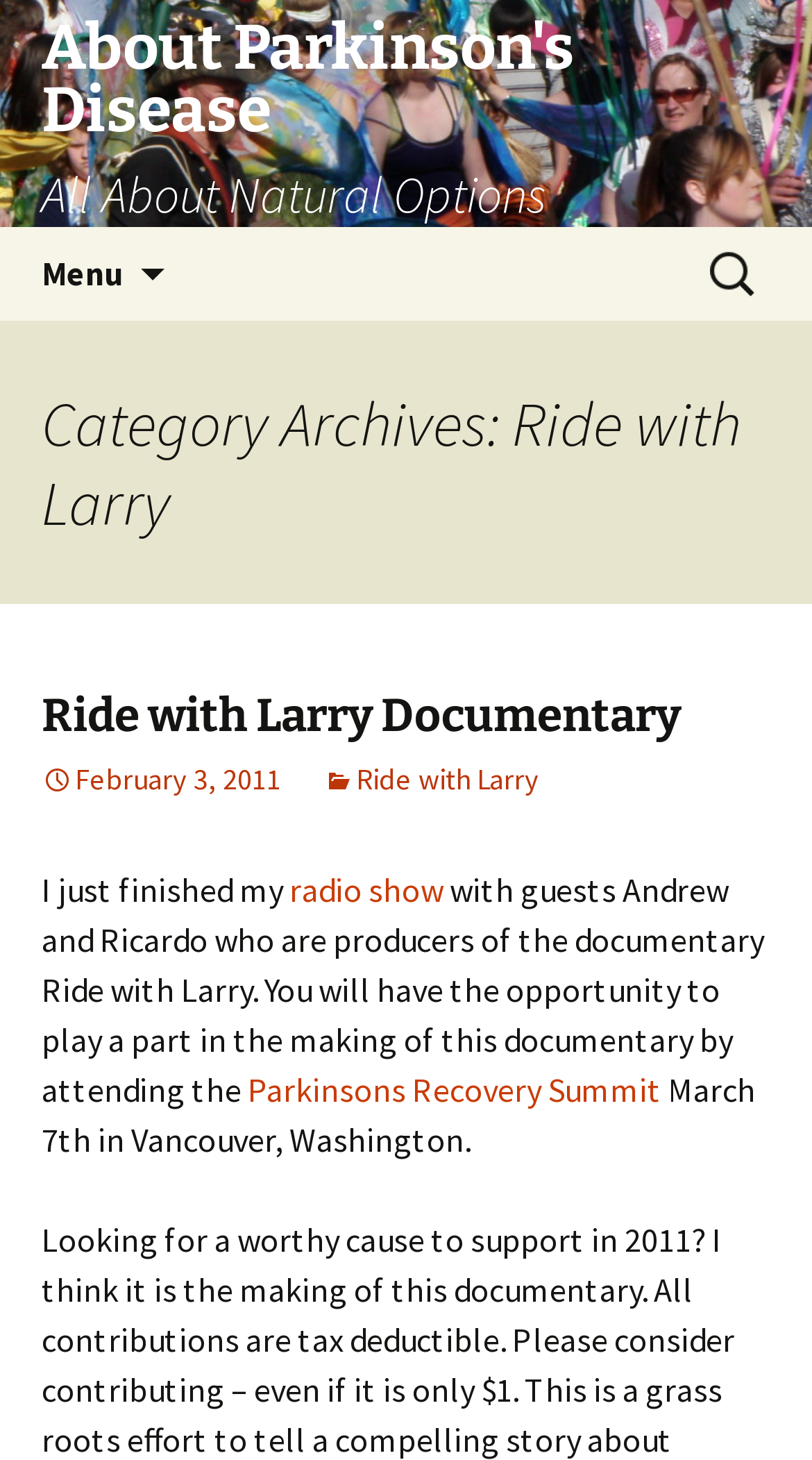What is the name of the documentary?
Give a detailed explanation using the information visible in the image.

I found the answer by examining the link element with the text 'Ride with Larry Documentary' which is a sub-element of the HeaderAsNonLandmark element.